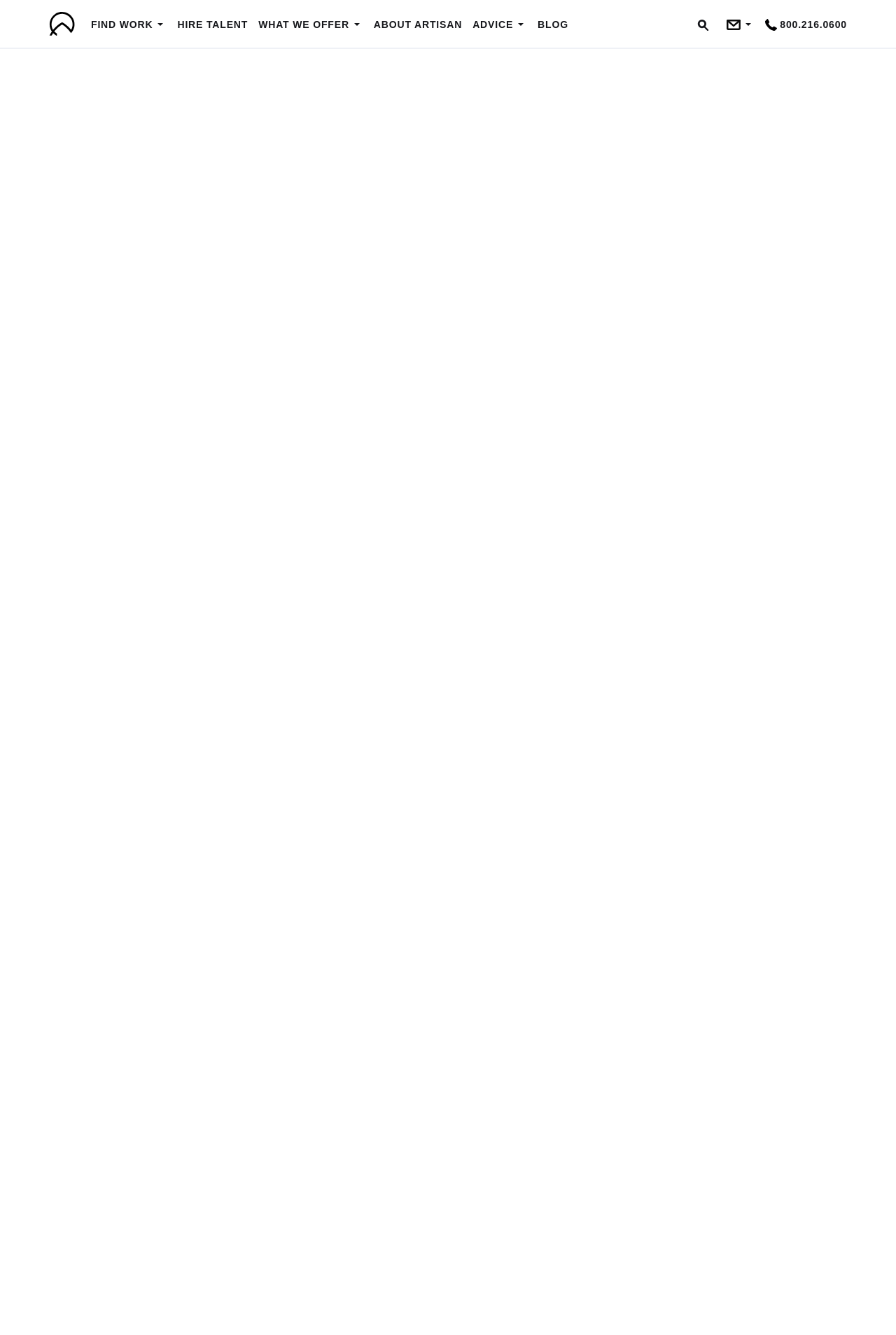Please locate the bounding box coordinates for the element that should be clicked to achieve the following instruction: "Read about WHAT WE OFFER". Ensure the coordinates are given as four float numbers between 0 and 1, i.e., [left, top, right, bottom].

[0.288, 0.0, 0.39, 0.037]